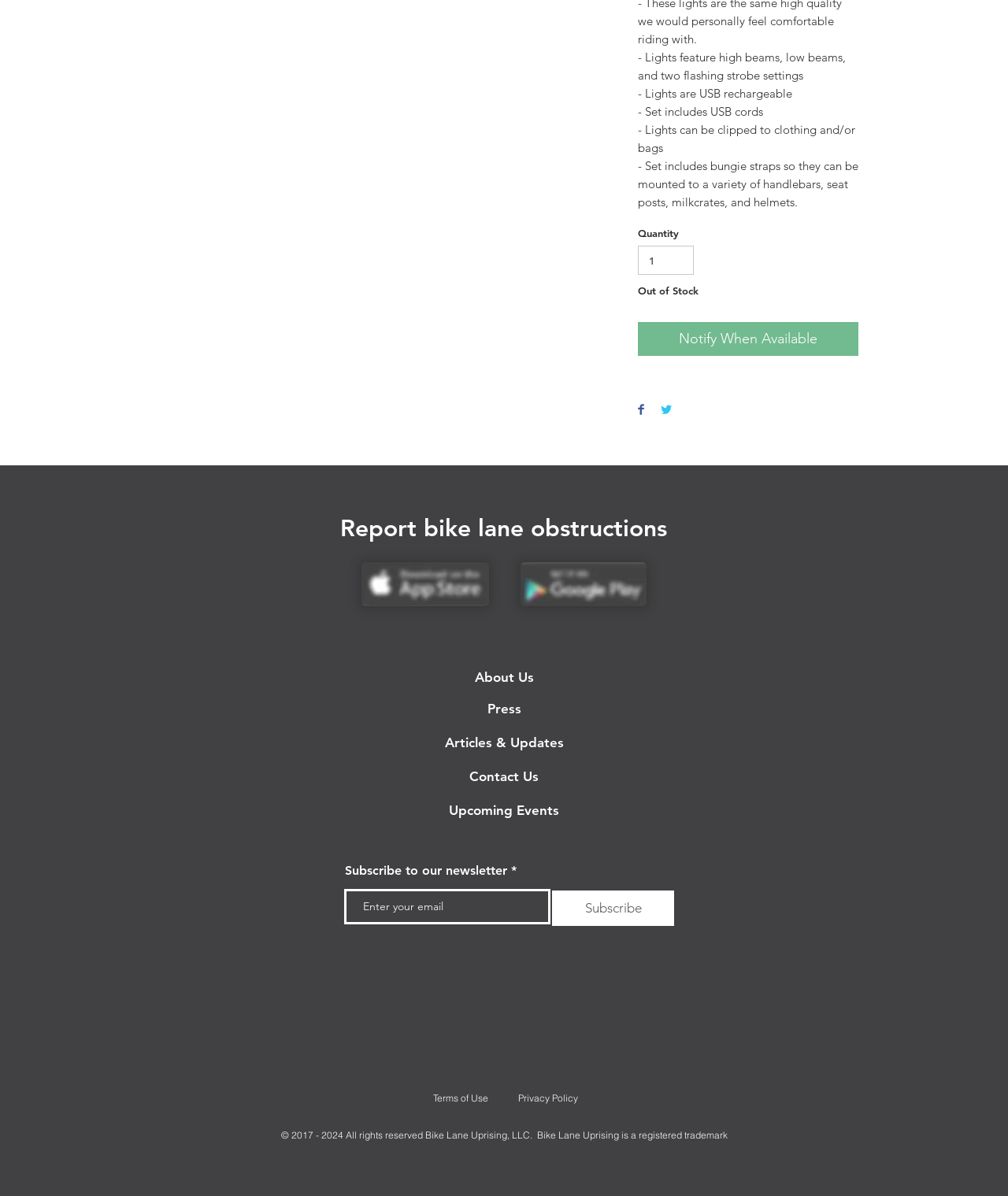Respond with a single word or phrase to the following question: What is the current stock status?

Out of Stock